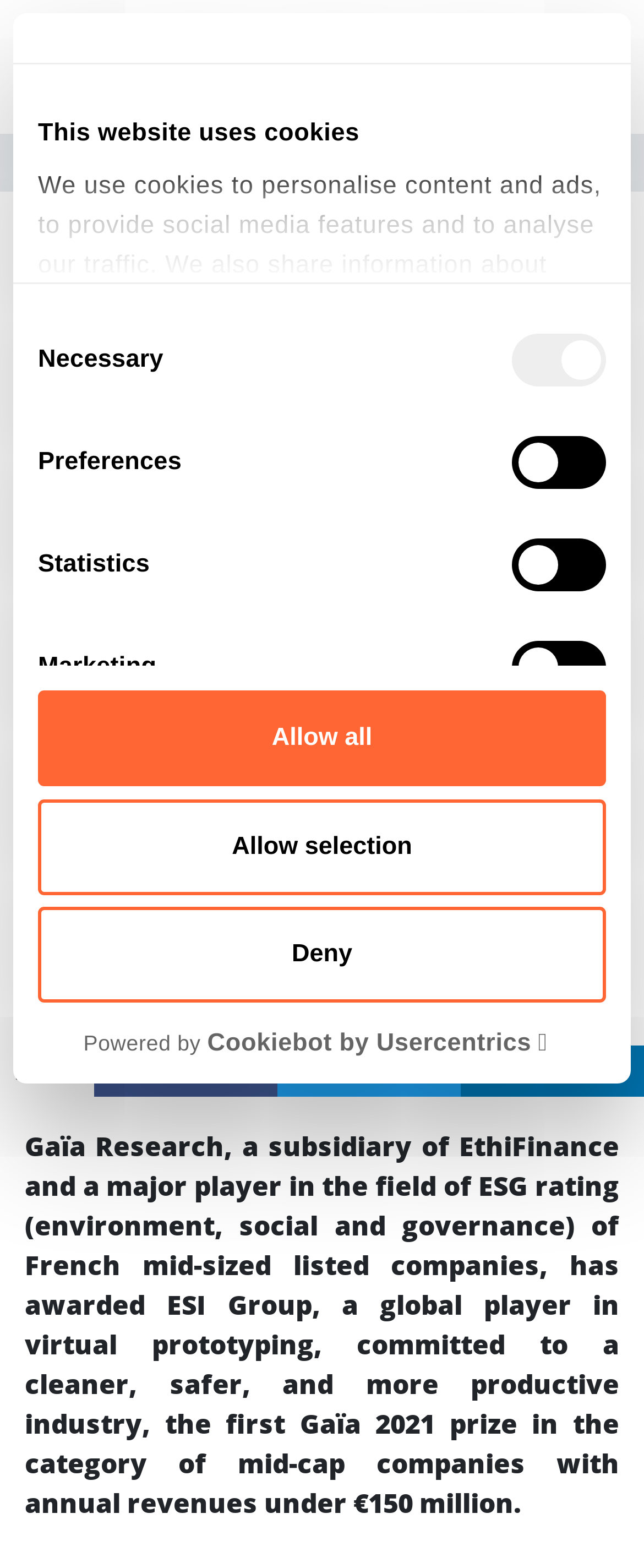Please determine the main heading text of this webpage.

Gaïa Rating - New award for ESI Group's ESG commitment